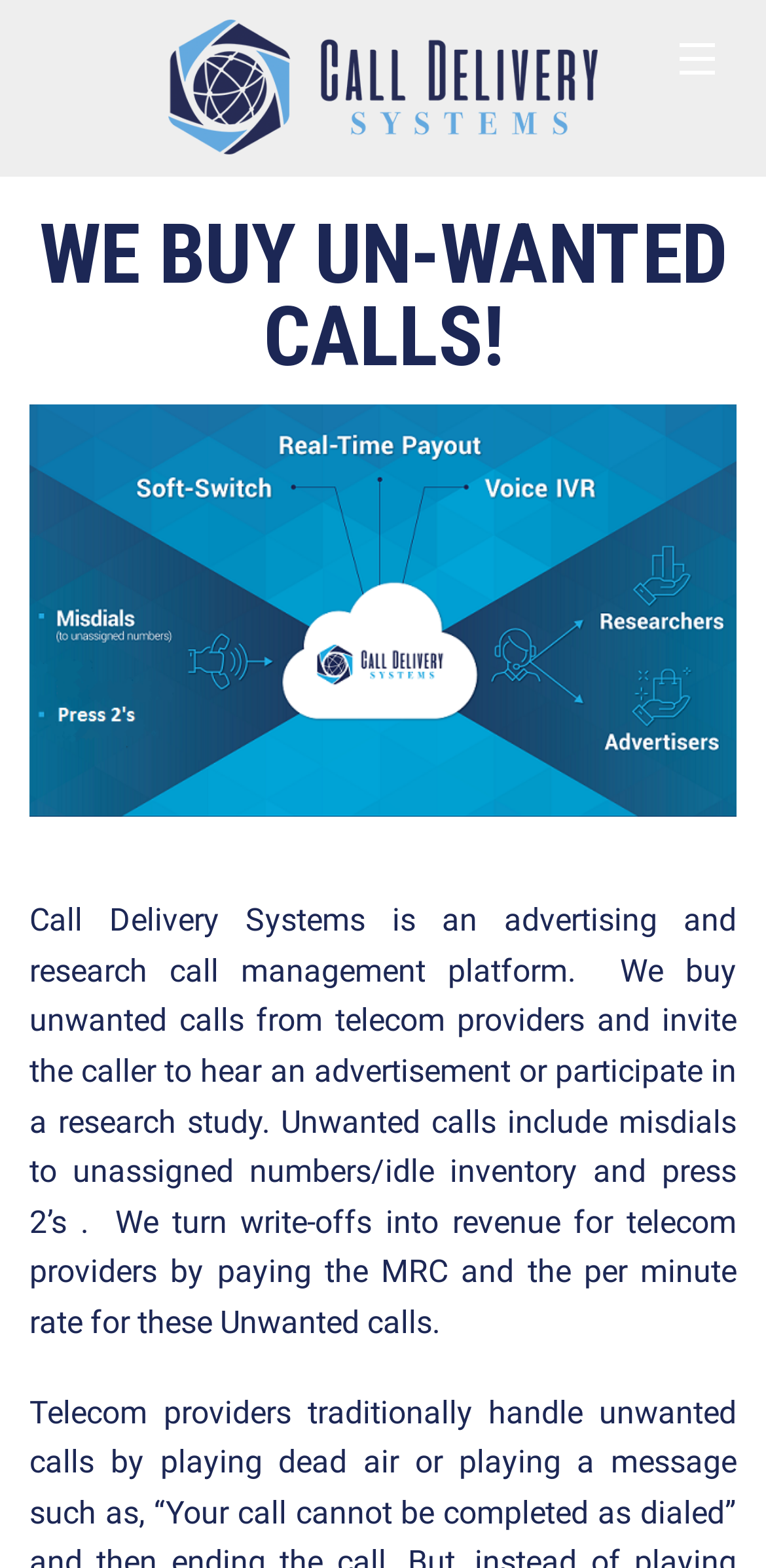Look at the image and answer the question in detail:
What is the position of the image relative to the heading 'Call Delivery Systems'?

The image with the text 'Call Delivery Systems' has a bounding box with y1 coordinate 0.013, which is greater than the y1 coordinate of the heading 'Call Delivery Systems' with value 0.0, indicating that the image is below the heading.